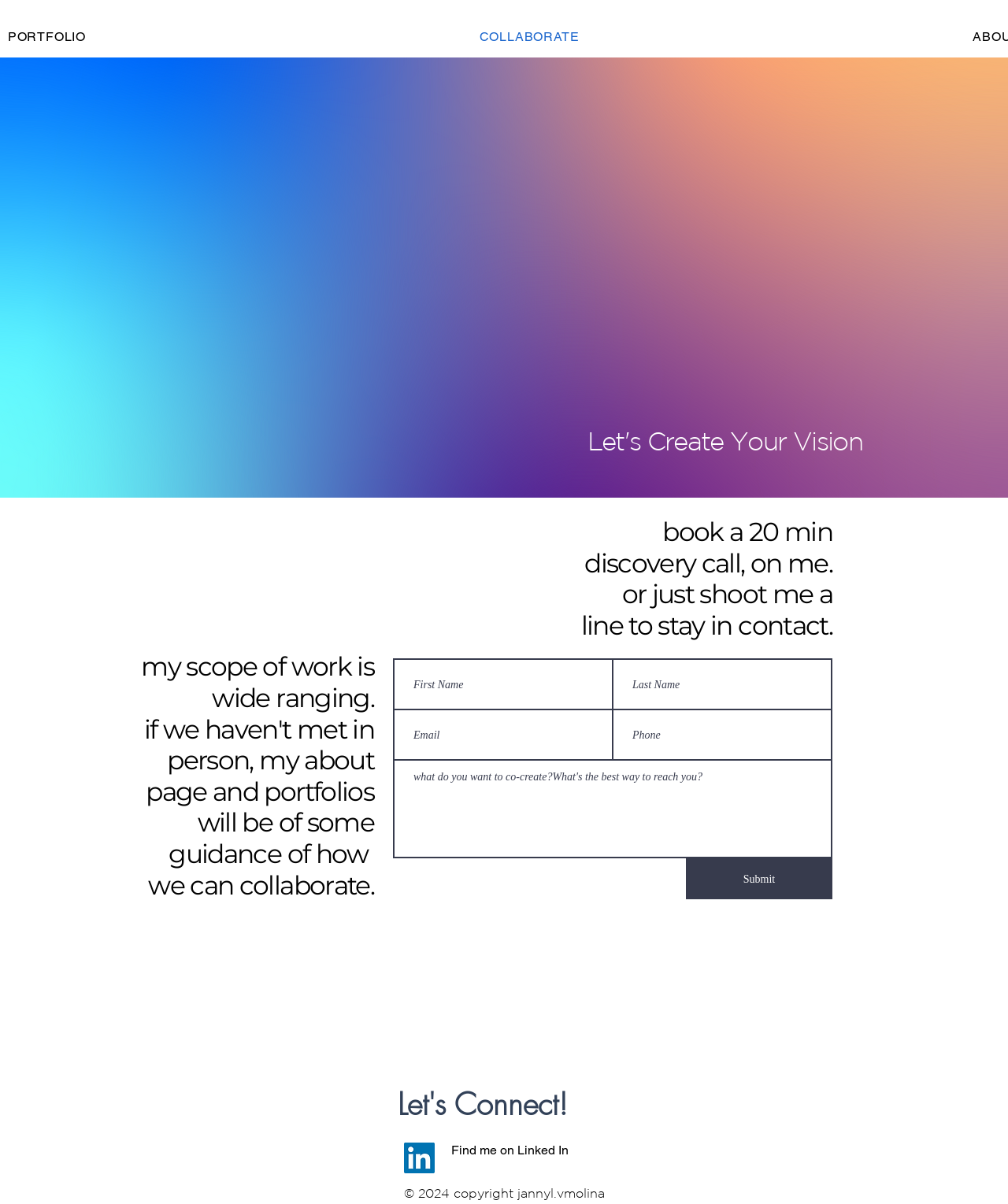Generate a thorough explanation of the webpage's elements.

The webpage is a personal website for Jannyl, a visionary in the psychedelic space. At the top, there is a prominent link "COLLABORATE" in a header section. Below this, there is a large background image that takes up most of the top half of the page.

In the main content area, there is a brief introduction that reads "my scope of work is wide ranging." Below this, there is a call-to-action that invites visitors to book a 20-minute discovery call or send a message to stay in contact.

To the right of this text, there is a form with five text input fields: First Name, Last Name, Email, Phone, and a fifth field with no label. The Email field is required. Below the form, there is a "Submit" button.

At the bottom of the page, there is a section with a heading "Let's Connect!" and a social media bar with a LinkedIn link, accompanied by a small LinkedIn icon. Next to this, there is a brief text "Find me on Linked In". Finally, there is a copyright notice at the very bottom of the page that reads "© 2024 copyright jannyl.vmolina".